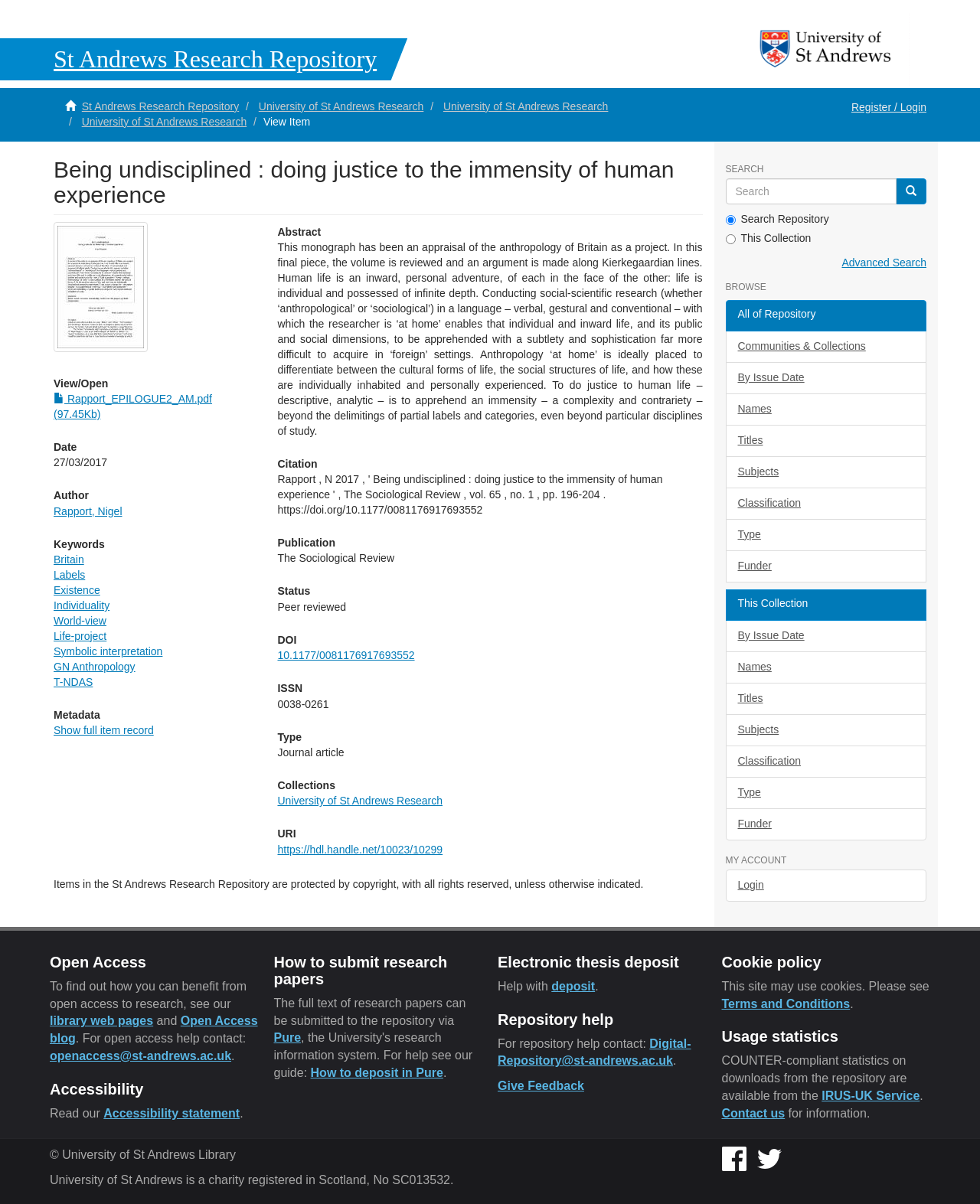Please identify the bounding box coordinates of the region to click in order to complete the given instruction: "Go to St Andrews University Home". The coordinates should be four float numbers between 0 and 1, i.e., [left, top, right, bottom].

[0.757, 0.01, 0.928, 0.071]